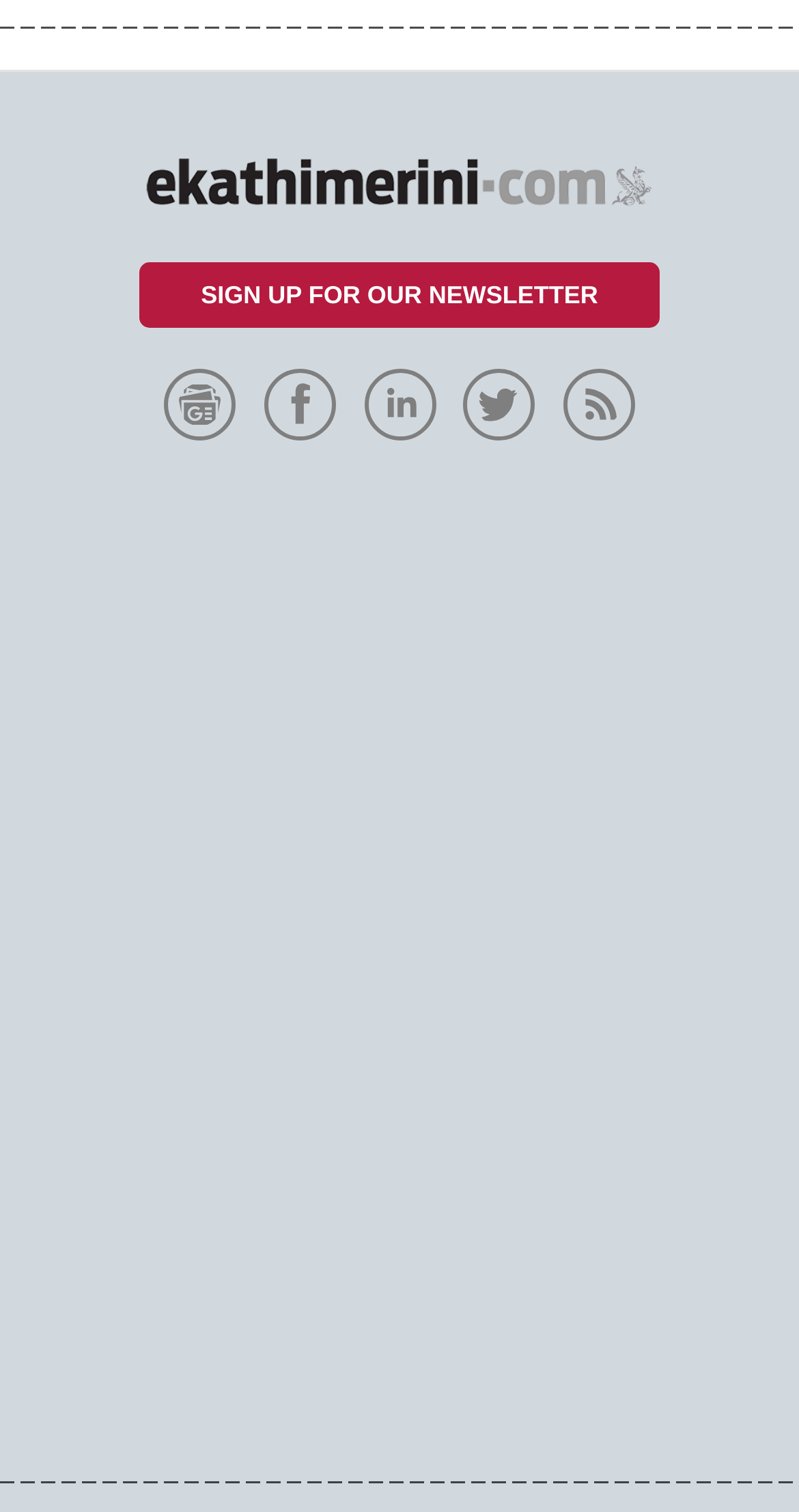Pinpoint the bounding box coordinates of the element to be clicked to execute the instruction: "Go to Kathimerini.gr".

[0.038, 0.341, 0.962, 0.417]